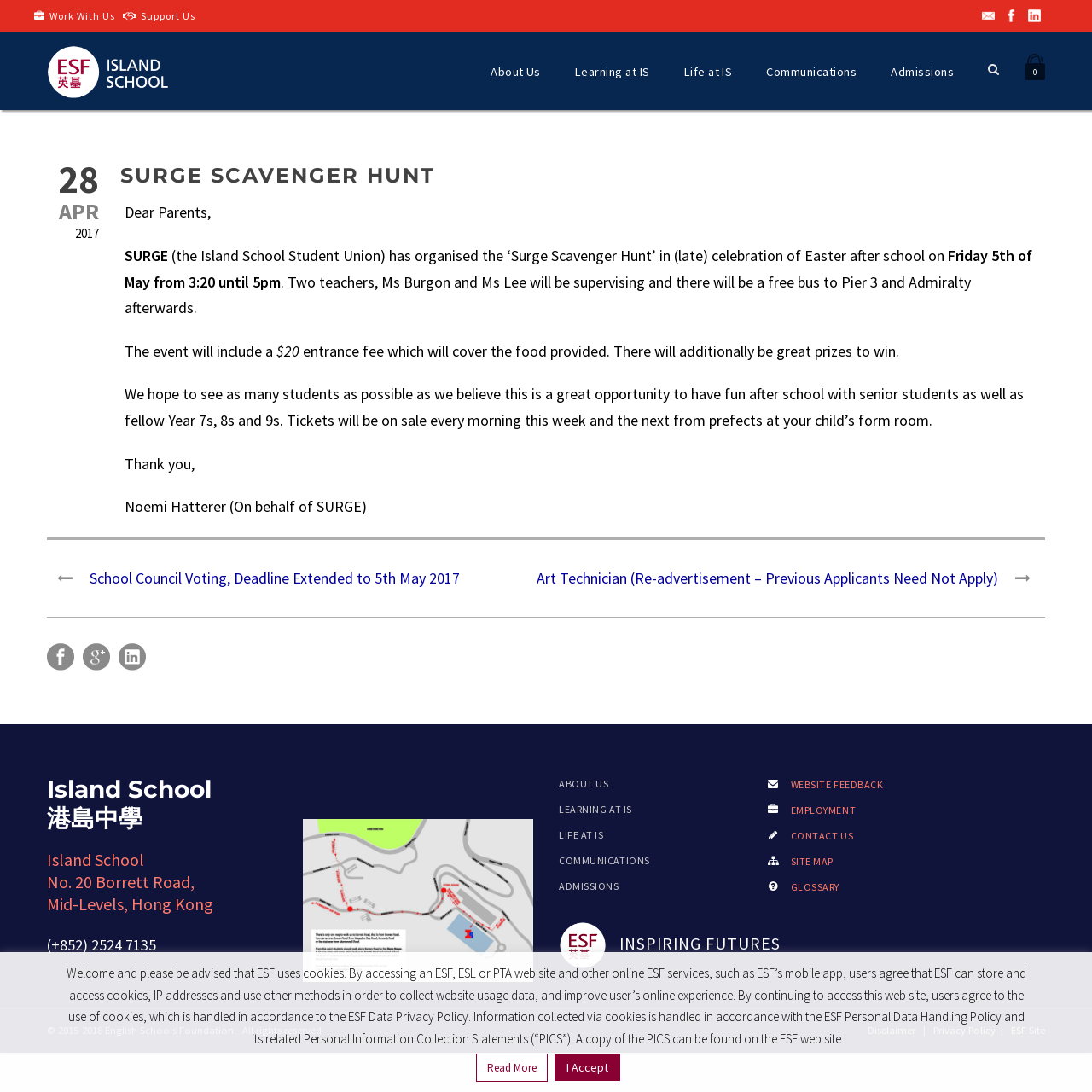For the element described, predict the bounding box coordinates as (top-left x, top-left y, bottom-right x, bottom-right y). All values should be between 0 and 1. Element description: Learning at IS

[0.526, 0.056, 0.595, 0.108]